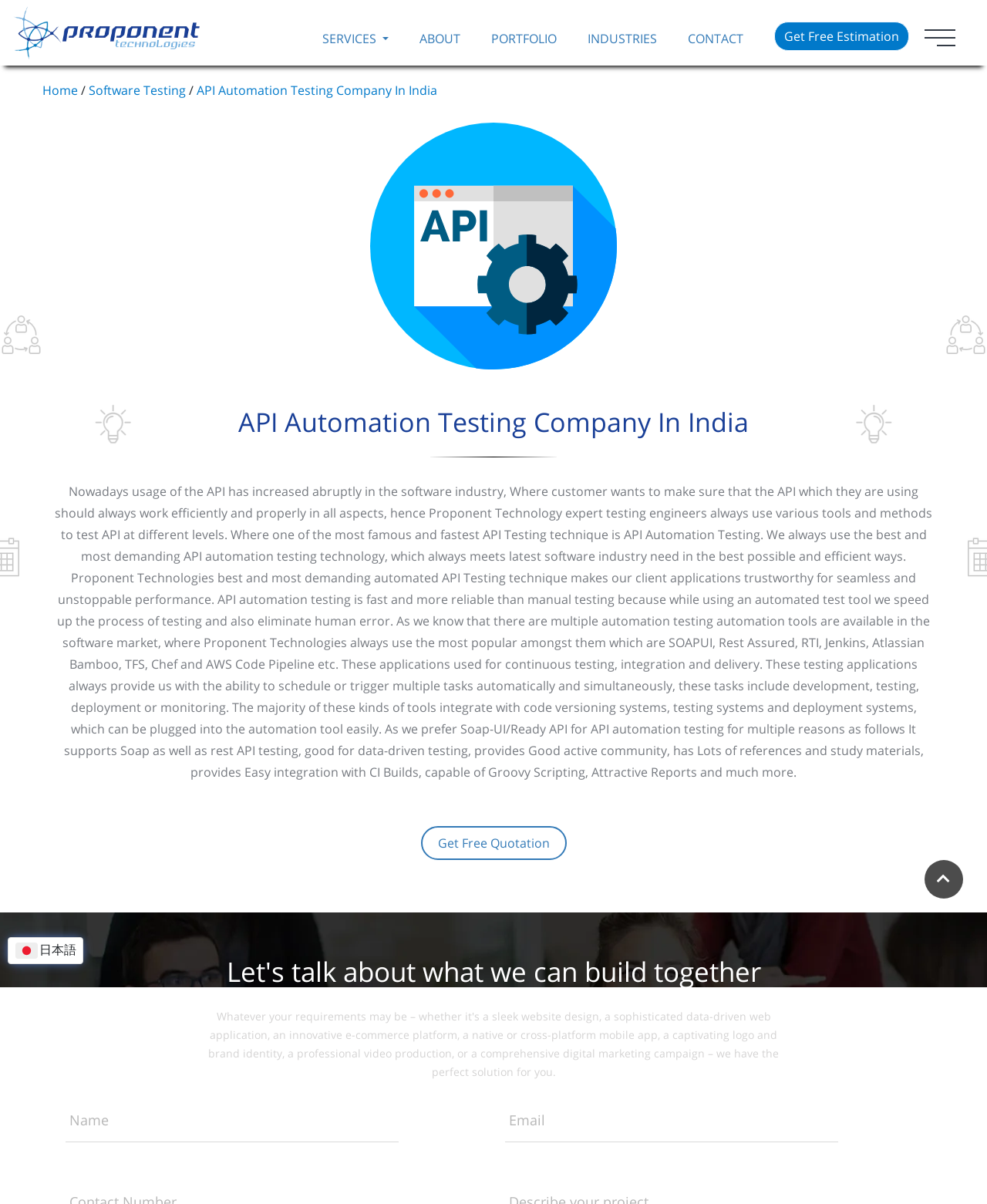What can be scheduled or triggered automatically using API automation testing tools?
Please give a detailed and thorough answer to the question, covering all relevant points.

The webpage mentions that API automation testing tools, such as SoapUI and Rest Assured, provide the ability to schedule or trigger multiple tasks automatically and simultaneously, including development, testing, deployment, or monitoring, which can be integrated with code versioning systems, testing systems, and deployment systems.